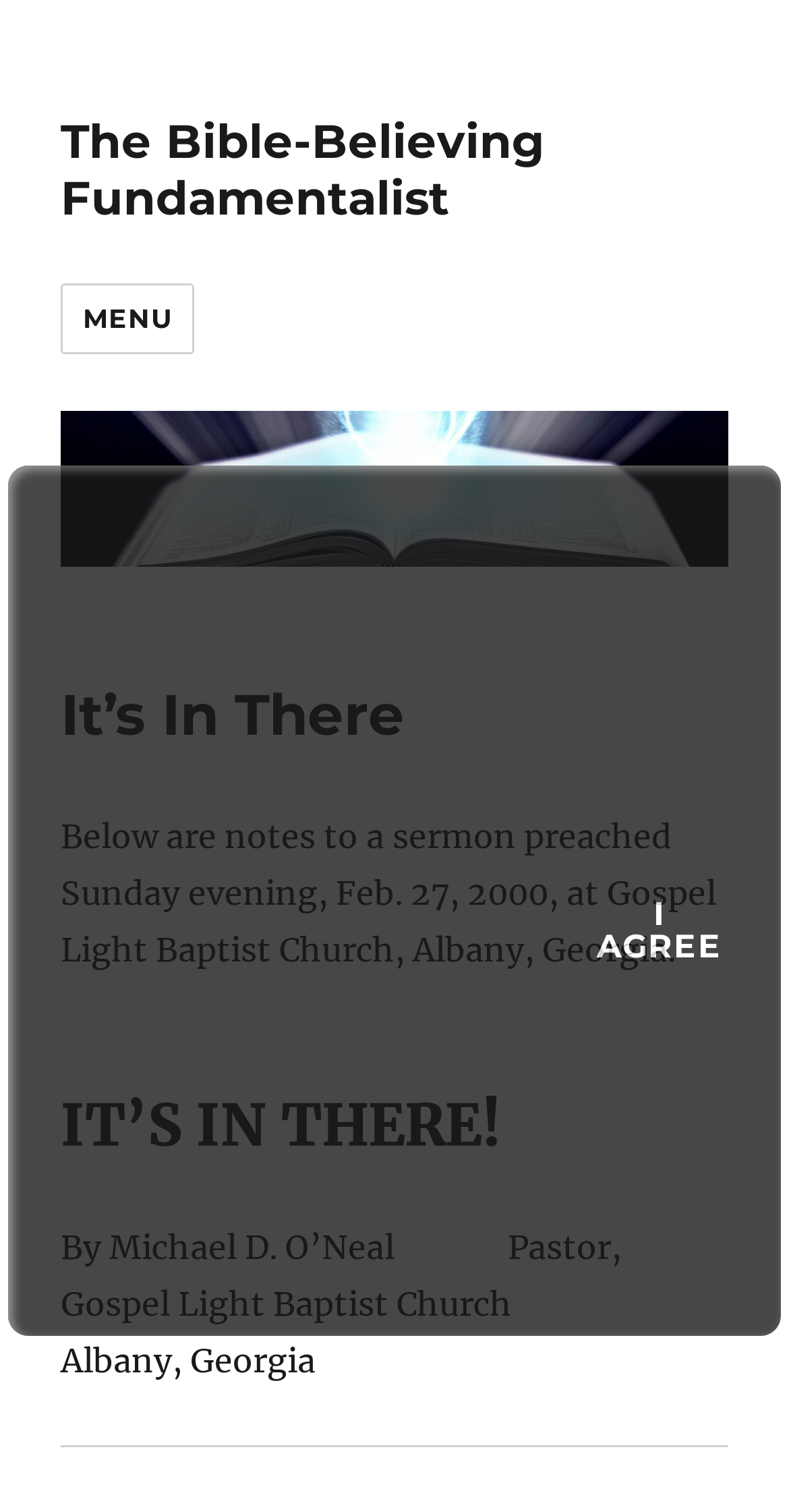What is the purpose of the button 'I AGREE'?
Please provide a detailed answer to the question.

The button 'I AGREE' is likely used to agree to the updated privacy policy as mentioned in the layout table cell 'A note to our visitors This website has updated its privacy policy in compliance with changes to European Union data protection law, for all members globally.'